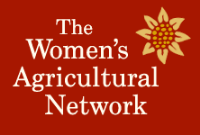Give an elaborate caption for the image.

The image features the logo of the Women's Agricultural Network, prominently displayed against a deep red background. The logo highlights the organization's name, "The Women's Agricultural Network," in bold, white text, conveying a sense of strength and community. Accompanying the text is a stylized flower or sun-like graphic, symbolizing growth and nurturing, which reflects the network's mission of supporting and empowering women in the agricultural sector. This visual representation emphasizes the network's focus on fostering collaboration among women involved in agriculture, food production, and related areas.